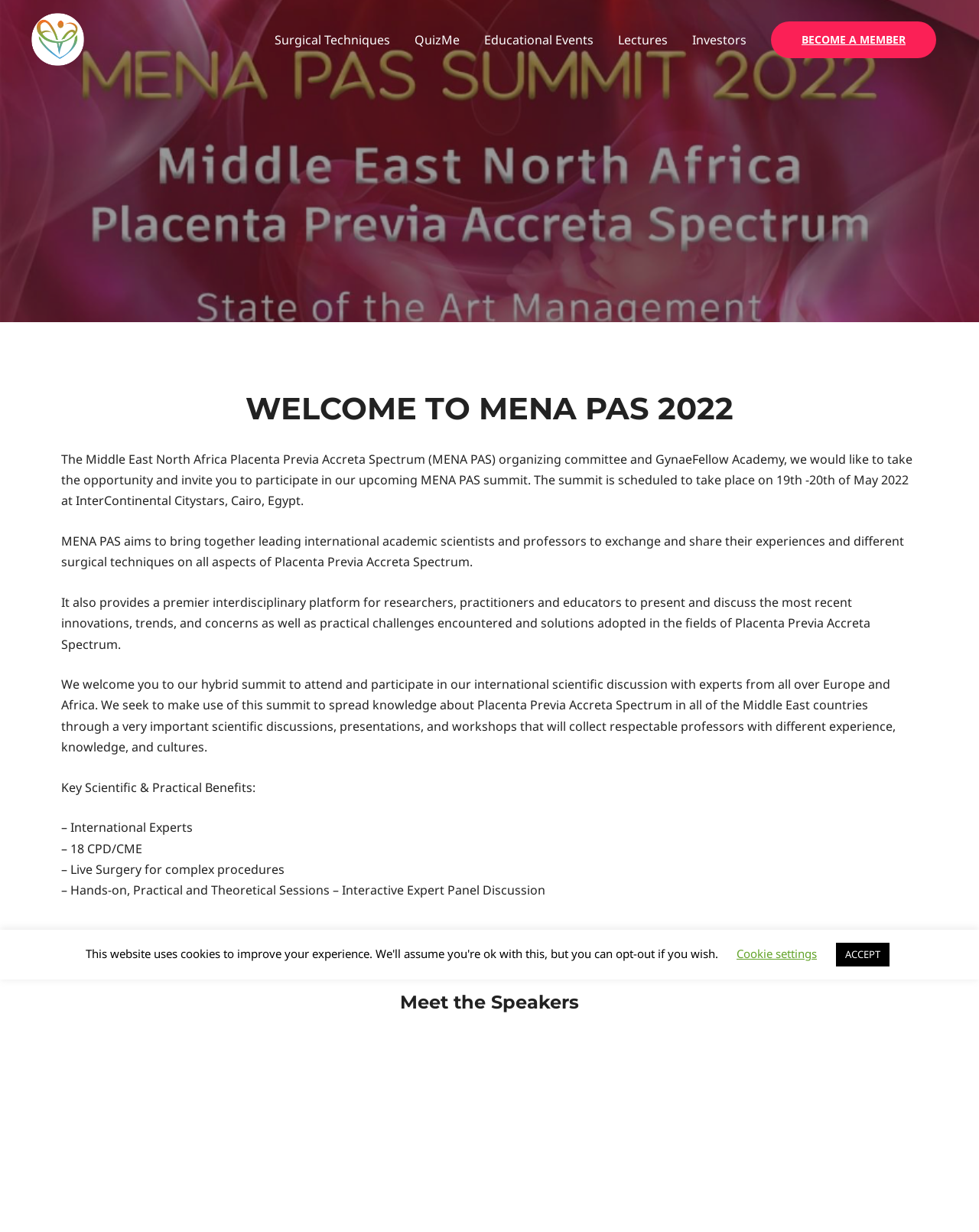How many CPD/CME credits are available?
Answer the question with as much detail as possible.

The webpage mentions '– 18 CPD/CME' as one of the key scientific and practical benefits of attending the summit.